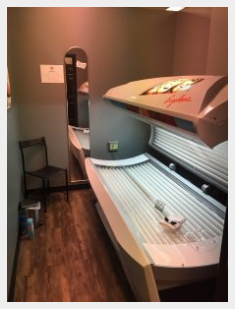Offer a thorough description of the image.

This image captures the interior of a tanning salon room, featuring a lay-down tanning bed prominently displayed. The sunbed has a modern design with a sleek, smooth surface, and its arrangement suggests a comfortable and inviting space for clients seeking a tanning experience. To the side, there's a chair, providing a resting area for users. The walls are painted a neutral color, enhancing the calming atmosphere of the room. A mirror is mounted on the wall next to the tanning bed, likely intended for clients to check their appearance before and after their tanning session. This setting exemplifies the options available at the Indianapolis Tanning Salon, where individuals can enjoy various tanning methods tailored to personal preferences.